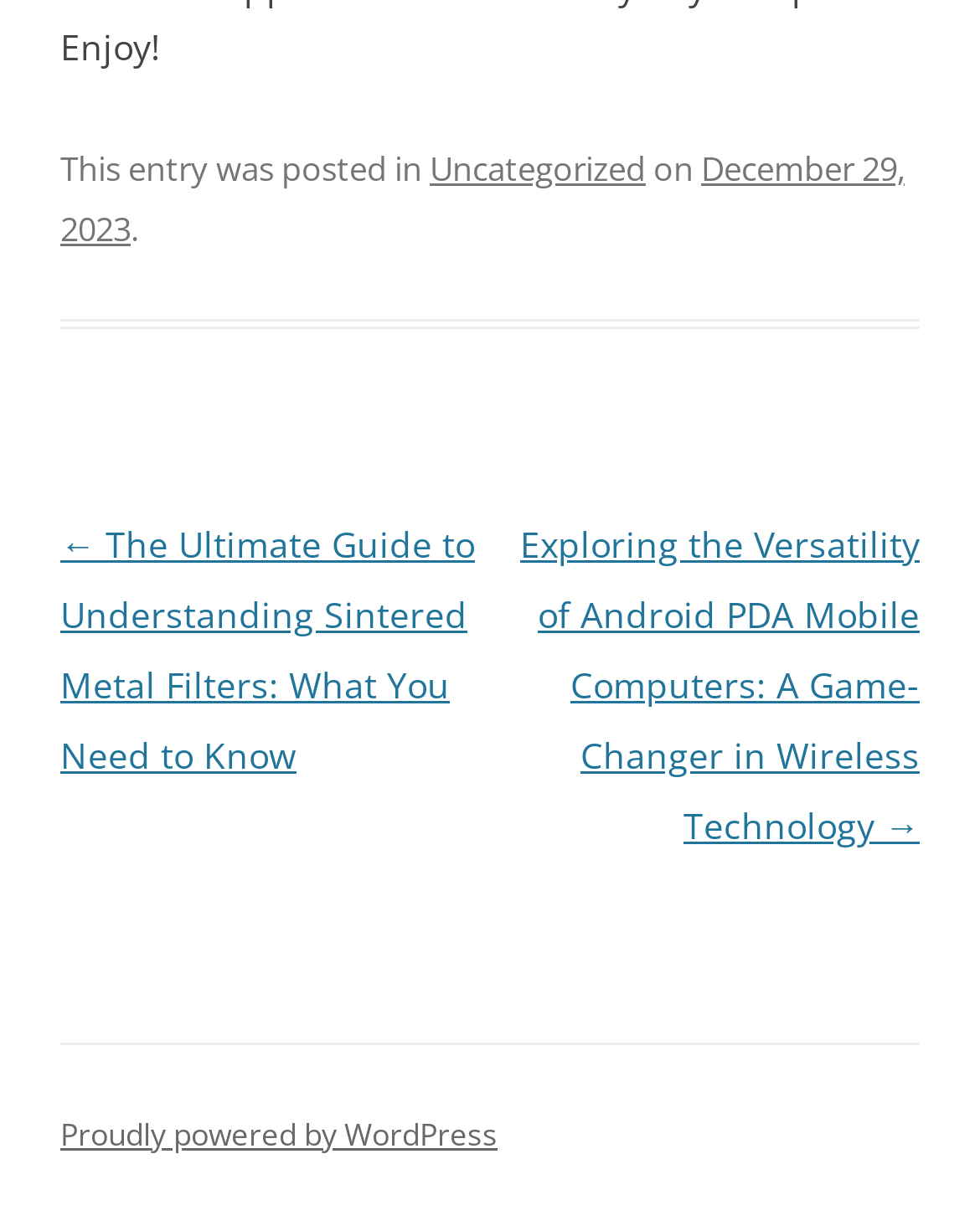Give a concise answer of one word or phrase to the question: 
When was the current post published?

December 29, 2023